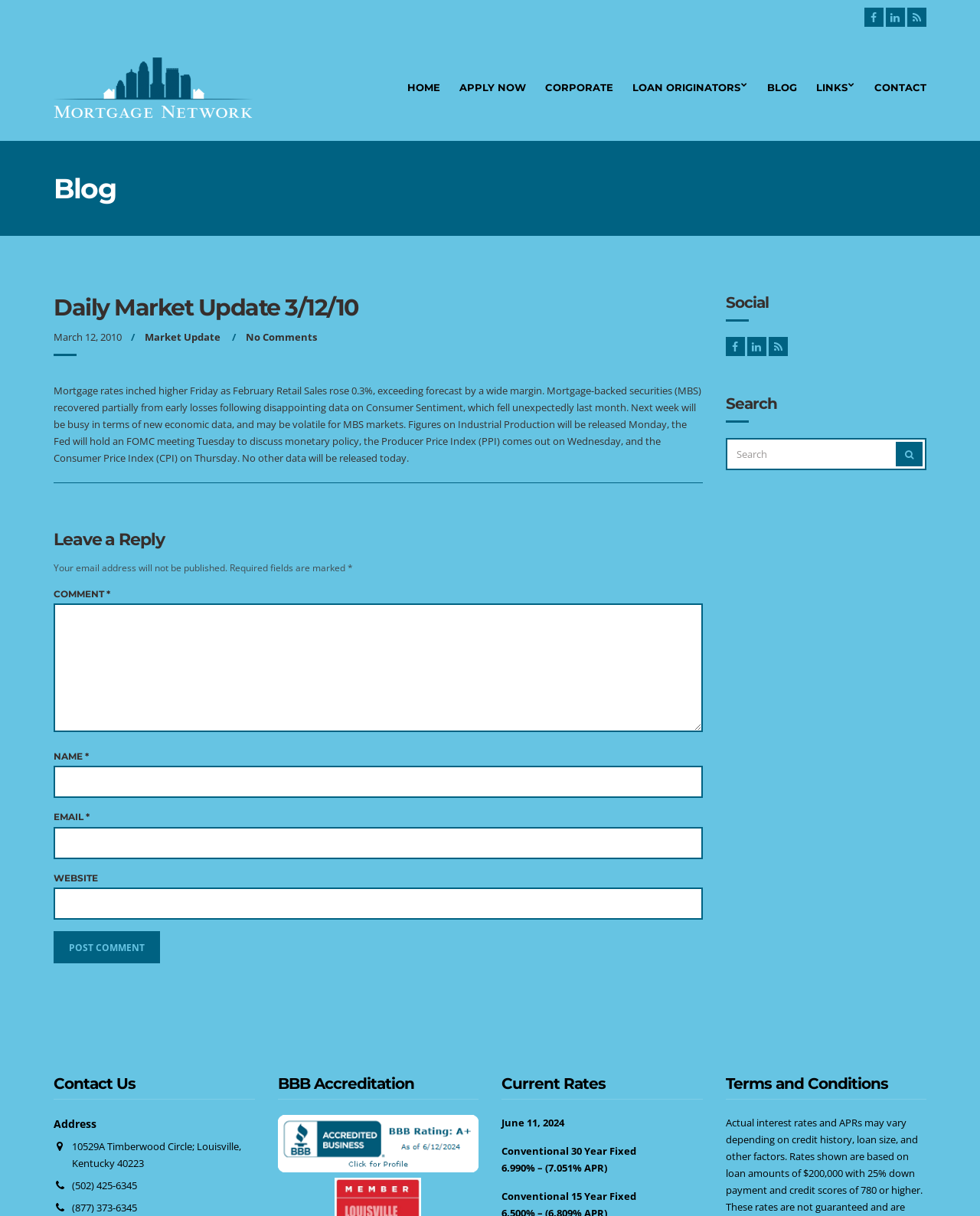Determine the bounding box coordinates of the section to be clicked to follow the instruction: "Search for something". The coordinates should be given as four float numbers between 0 and 1, formatted as [left, top, right, bottom].

[0.74, 0.36, 0.945, 0.387]